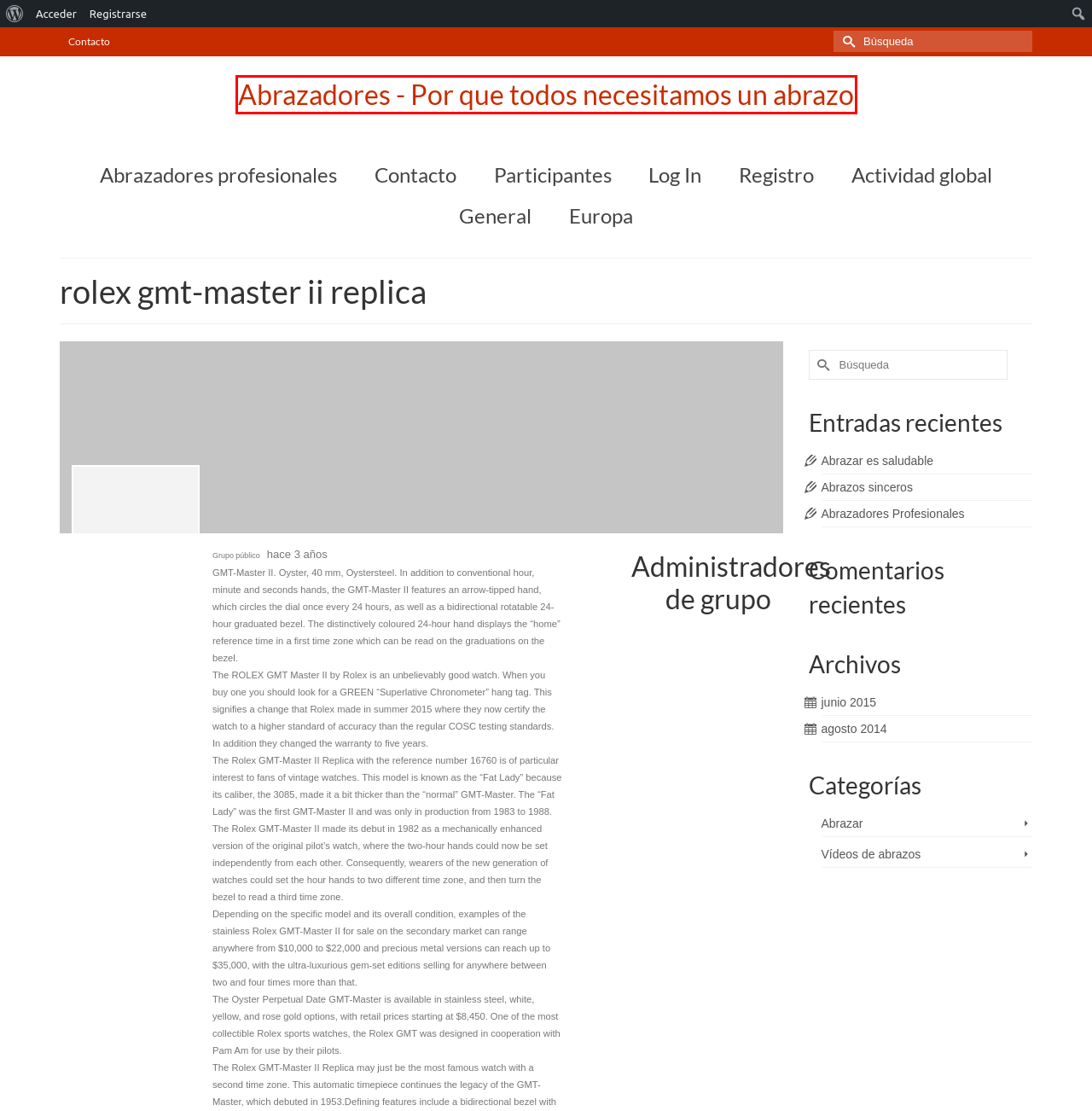You have a screenshot showing a webpage with a red bounding box around a UI element. Choose the webpage description that best matches the new page after clicking the highlighted element. Here are the options:
A. ¿Sabes porque abrazar es saludable?
B. Zenith Pilot Watches : Moon Watch Sale Cheap Price High Quality Swiss Luxury Replica Watches
C. Zenith Defy Watches : Moon Watch Sale Cheap Price High Quality Swiss Luxury Replica Watches
D. Rolex Explorer II 216570 - Buy and Sell Best Replica Watch for Sale Cheap Price Luxury Watches
E. Moon Watch Sale Cheap Price High Quality Swiss Luxury Replica Watches
F. Acceder < Abrazadores – Por que todos necesitamos un abrazo — WordPress
G. Buy and Sell Best Replica Watch for Sale Cheap Price Luxury Watches
H. Rolex Explorer Watch Replica Oystersteel 214270-0003 - Best Buy Cheap Price Replica Watch

A